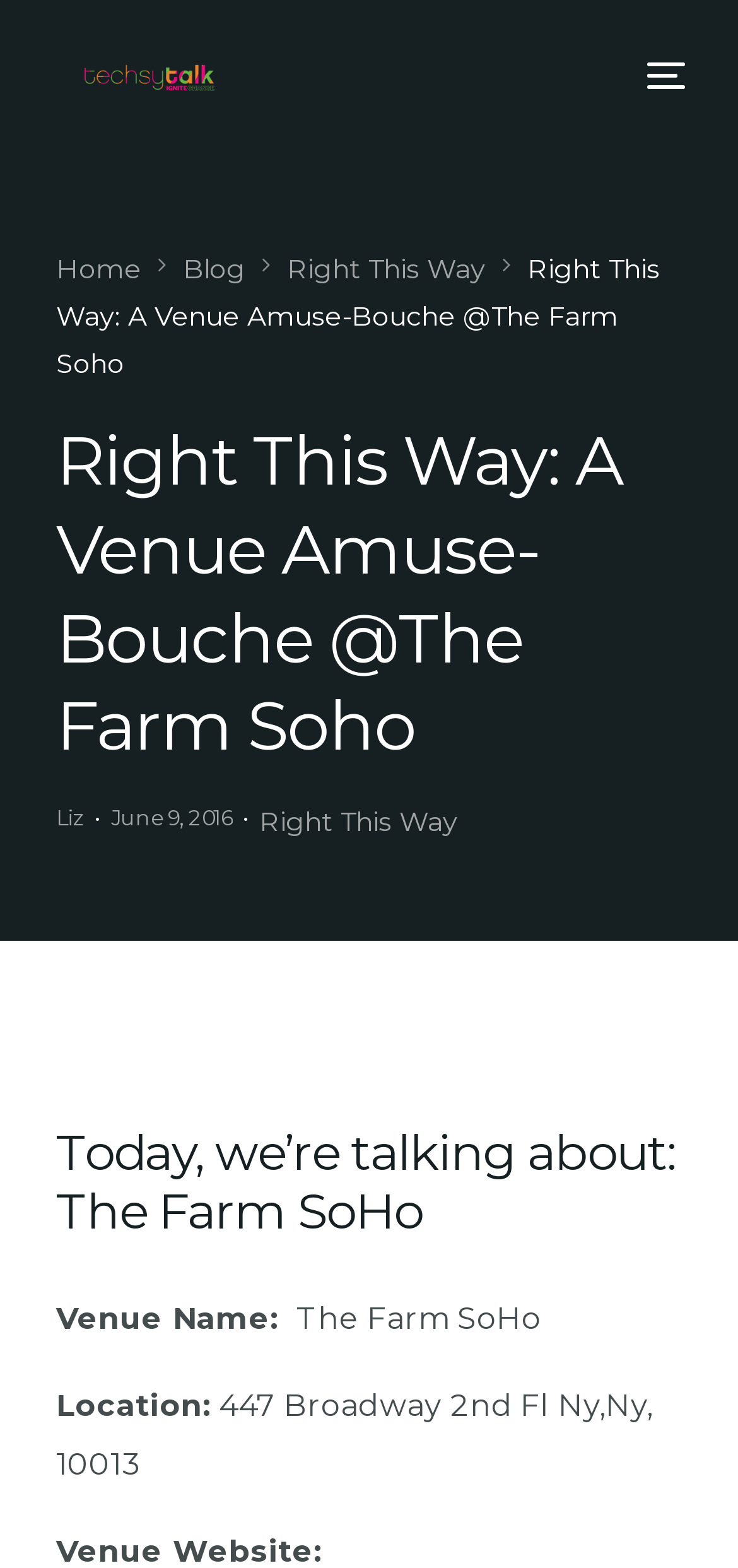How many links are there in the main menu?
Please respond to the question with a detailed and well-explained answer.

I found the answer by counting the number of links in the main menu, which includes 'Home', 'Join', 'Coaching', 'Speaking', 'Contact', and 'Blog'.